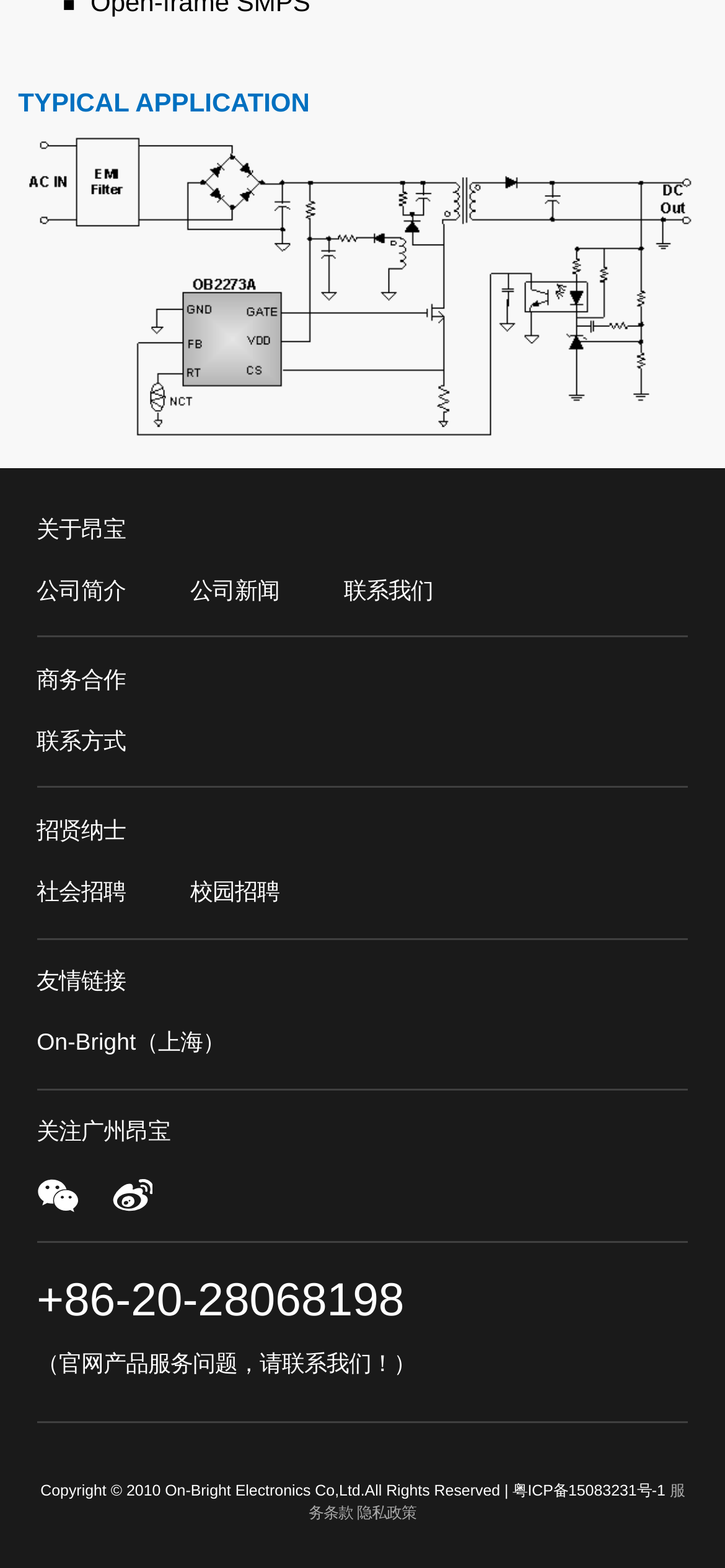Using the information from the screenshot, answer the following question thoroughly:
What is the company name?

The company name can be found at the bottom of the webpage, in the copyright section, which states 'Copyright © 2010 On-Bright Electronics Co,Ltd.All Rights Reserved |'.